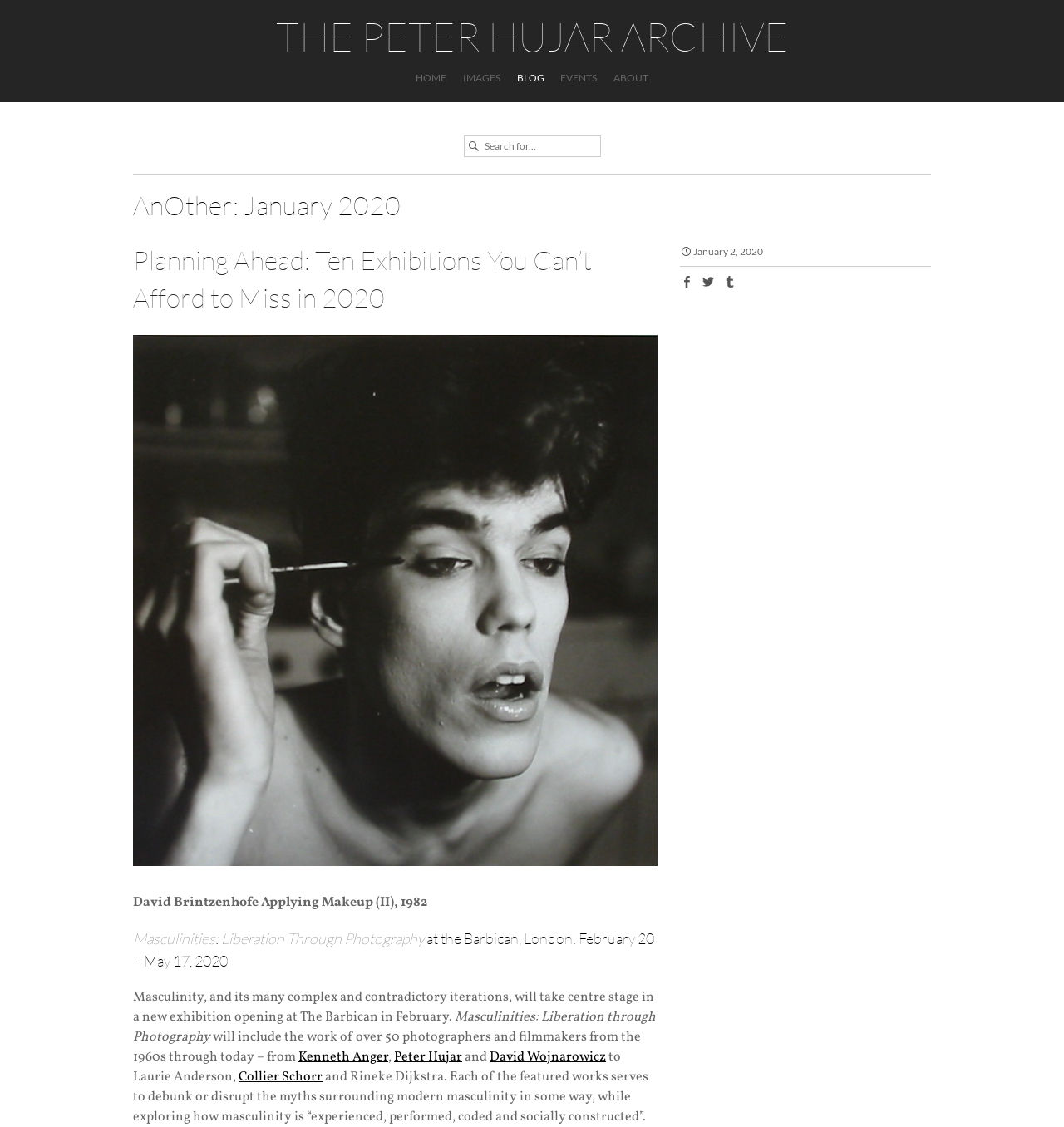Please find the bounding box coordinates for the clickable element needed to perform this instruction: "go to the Peter Hujar Archive homepage".

[0.259, 0.01, 0.741, 0.054]